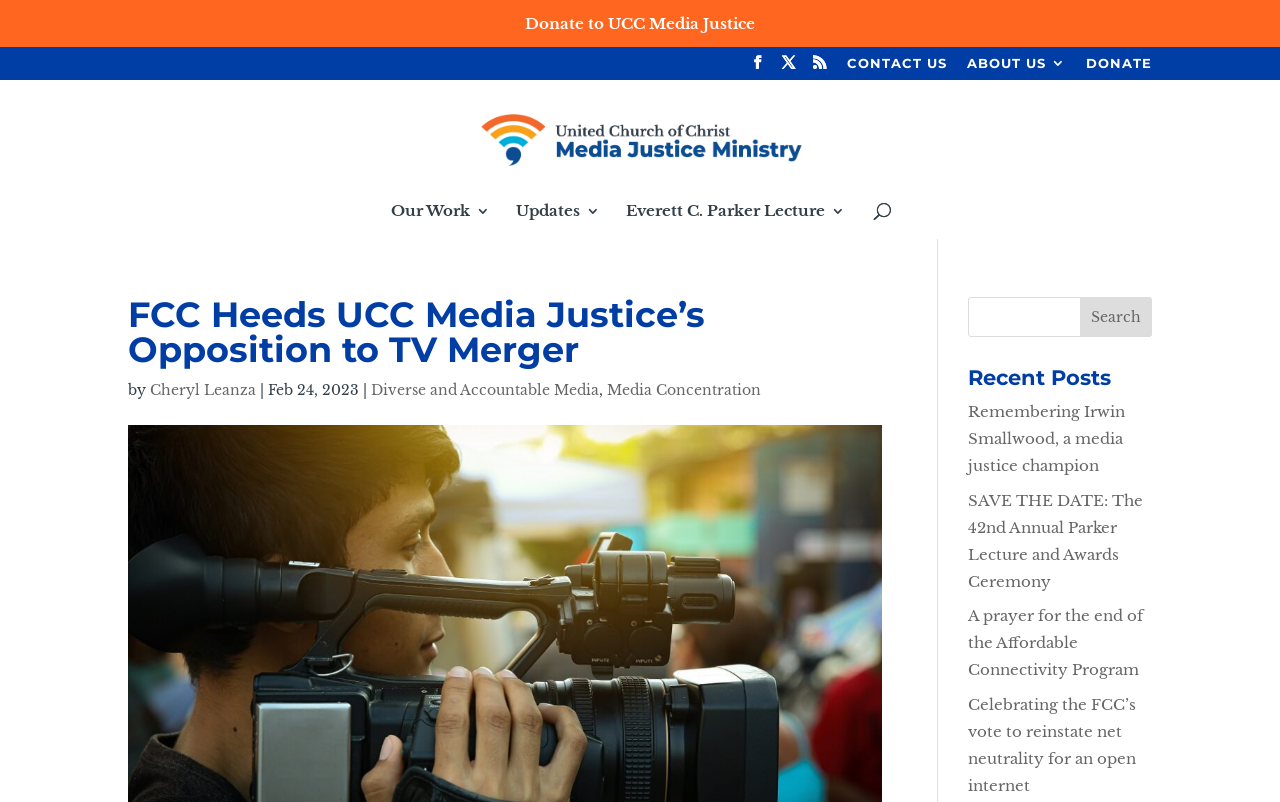Predict the bounding box coordinates of the area that should be clicked to accomplish the following instruction: "Read the latest post". The bounding box coordinates should consist of four float numbers between 0 and 1, i.e., [left, top, right, bottom].

[0.756, 0.502, 0.879, 0.593]